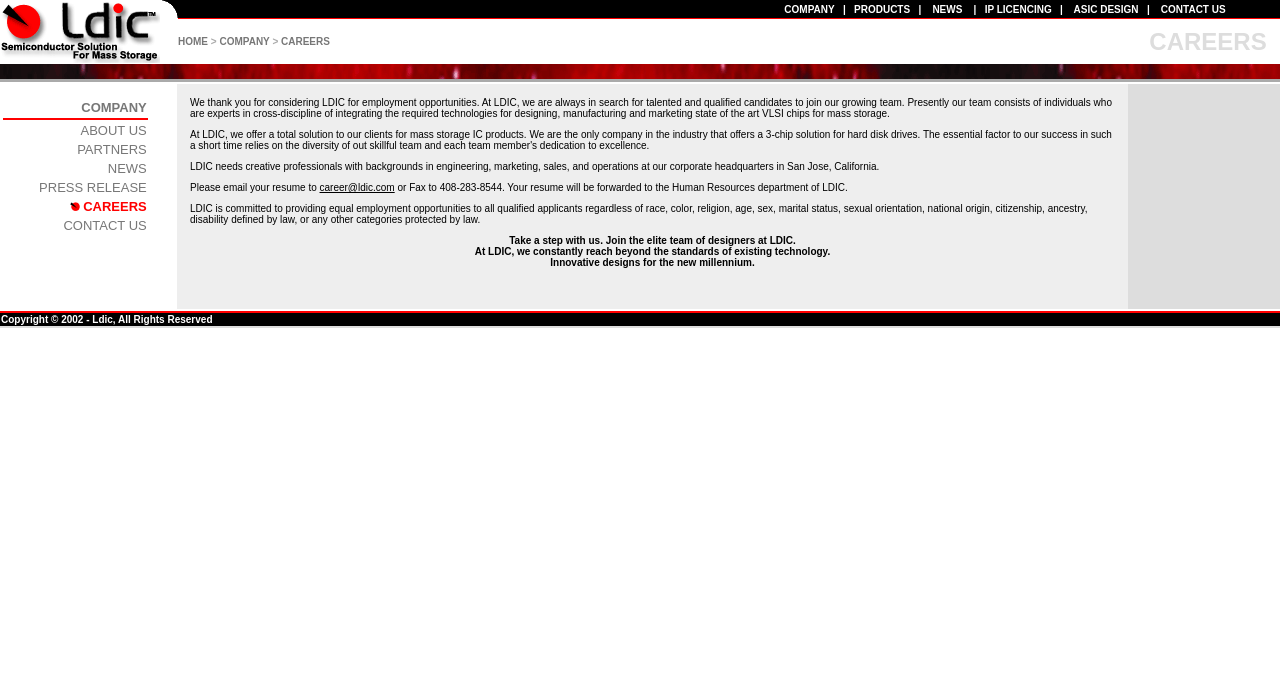Please indicate the bounding box coordinates of the element's region to be clicked to achieve the instruction: "click COMPANY". Provide the coordinates as four float numbers between 0 and 1, i.e., [left, top, right, bottom].

[0.613, 0.005, 0.652, 0.021]